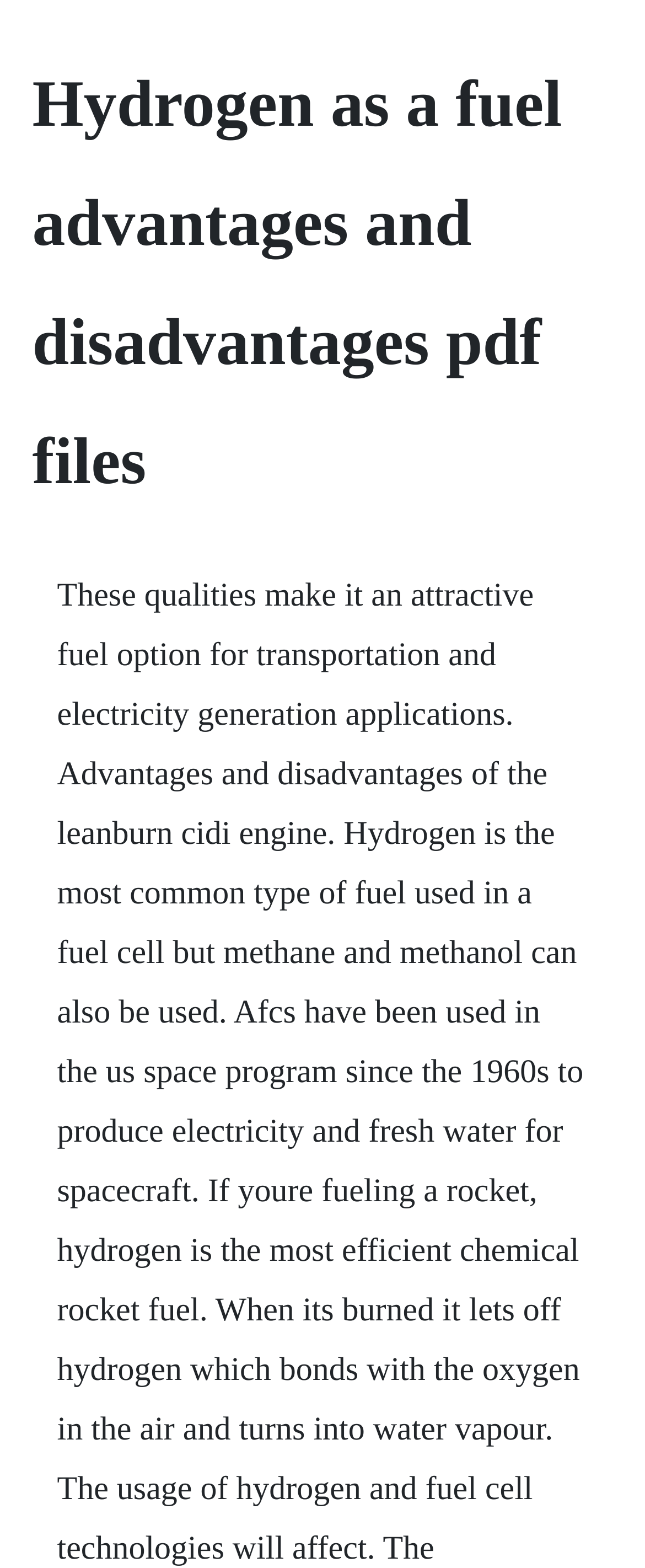Extract the main title from the webpage and generate its text.

Hydrogen as a fuel advantages and disadvantages pdf files